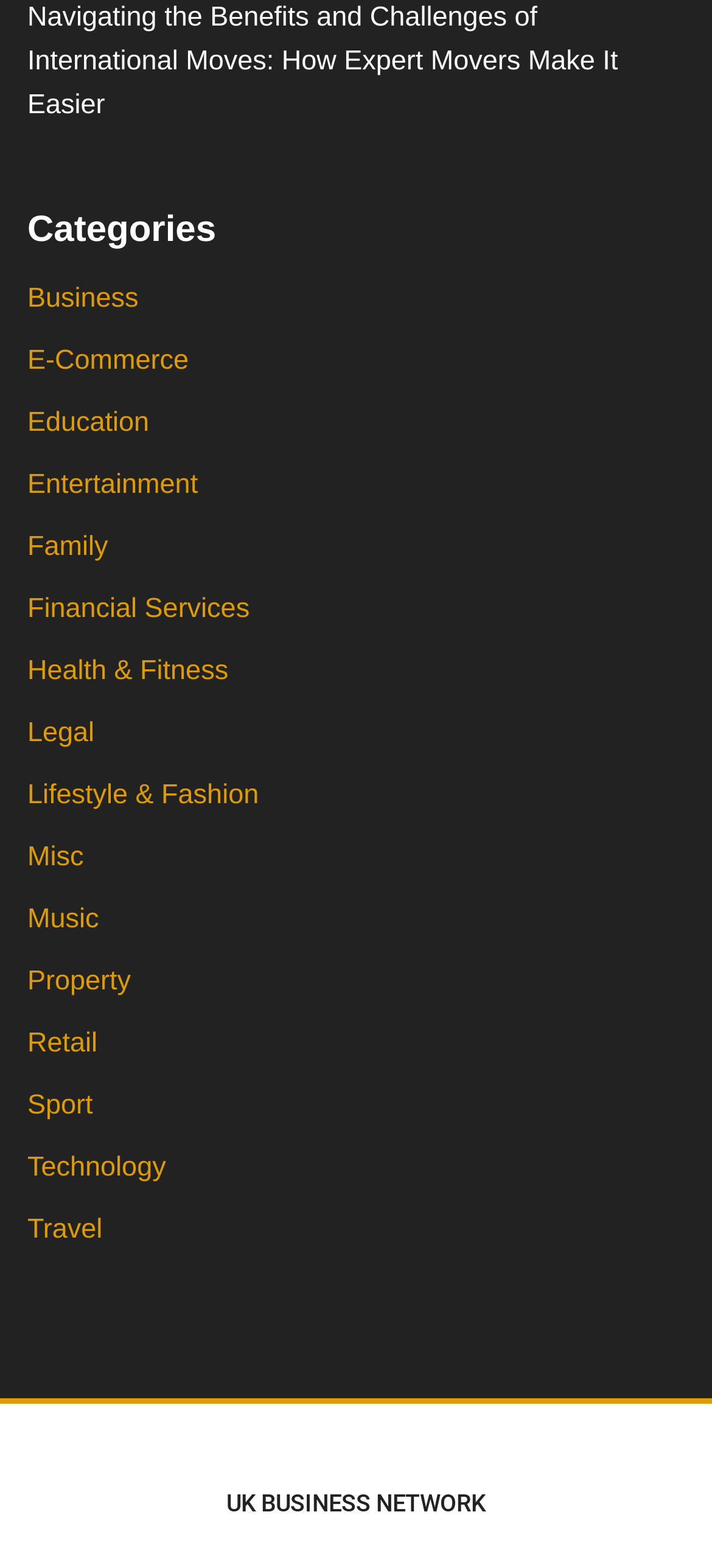Based on the visual content of the image, answer the question thoroughly: What categories are listed on the webpage?

The webpage lists multiple categories including Business, E-Commerce, Education, Entertainment, Family, Financial Services, Health & Fitness, Legal, Lifestyle & Fashion, Misc, Music, Property, Retail, Sport, Technology, and Travel. These categories are presented as links on the webpage.